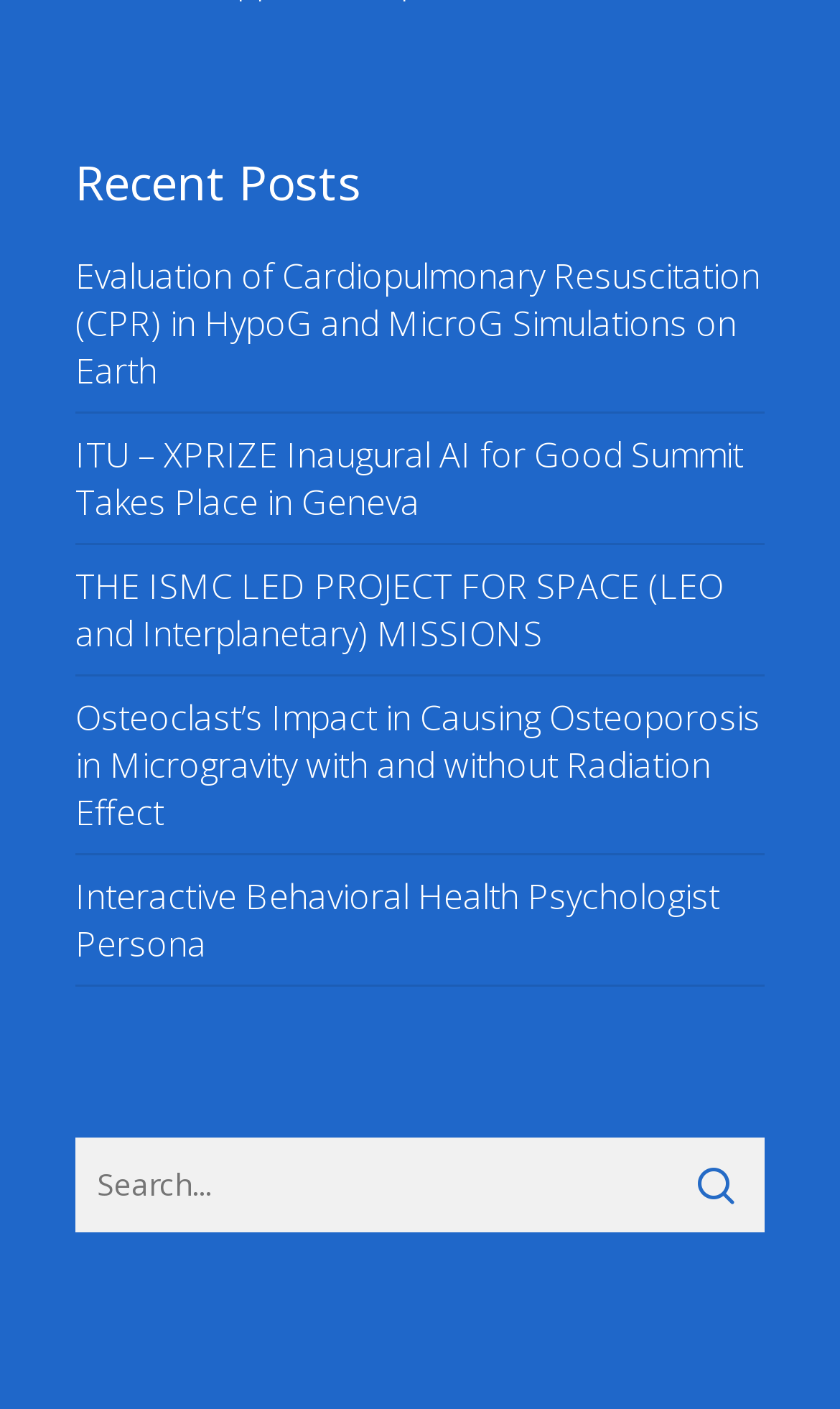What is the purpose of the search box?
Observe the image and answer the question with a one-word or short phrase response.

To search for content